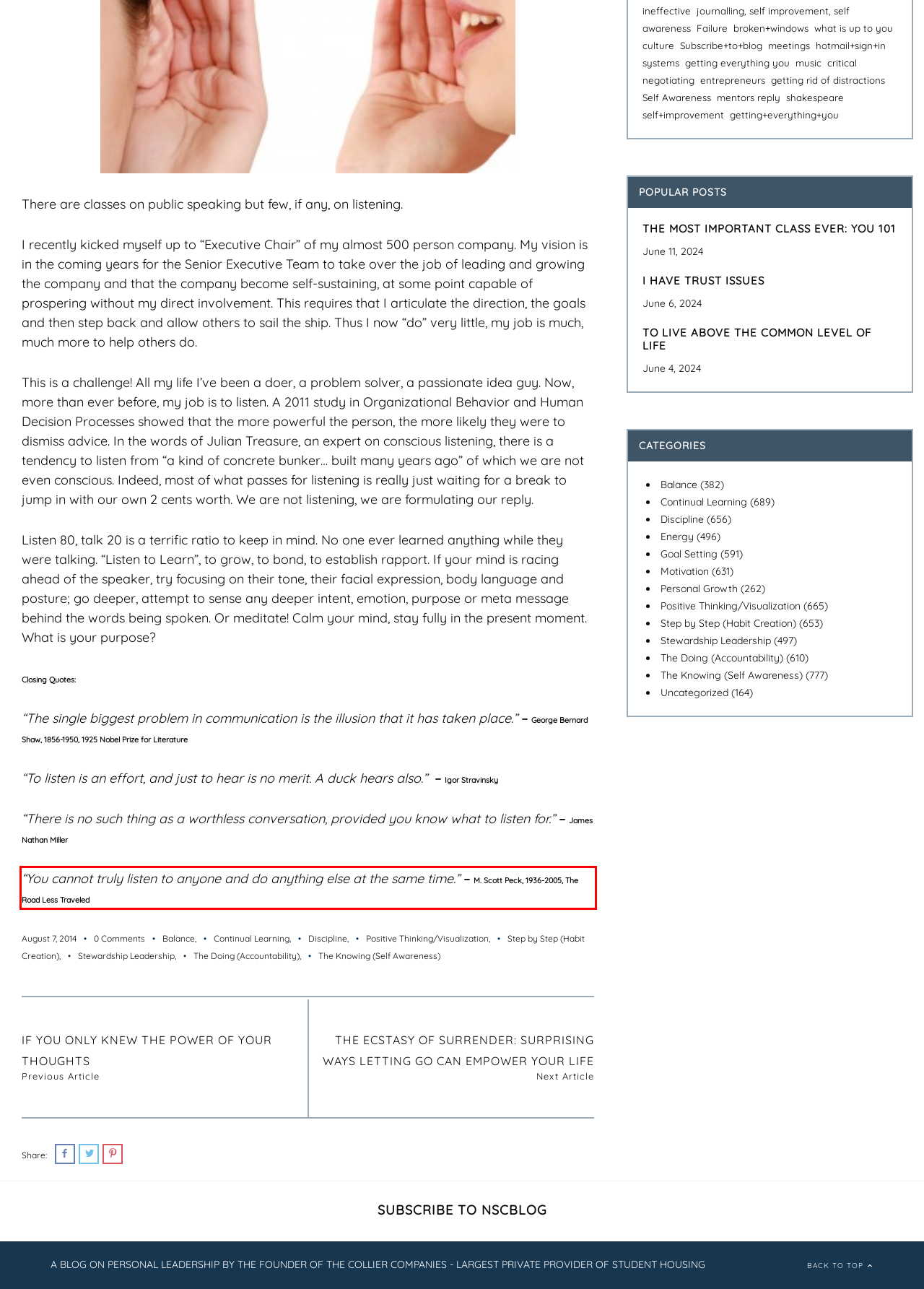Look at the screenshot of the webpage, locate the red rectangle bounding box, and generate the text content that it contains.

“You cannot truly listen to anyone and do anything else at the same time.” – M. Scott Peck, 1936-2005, The Road Less Traveled